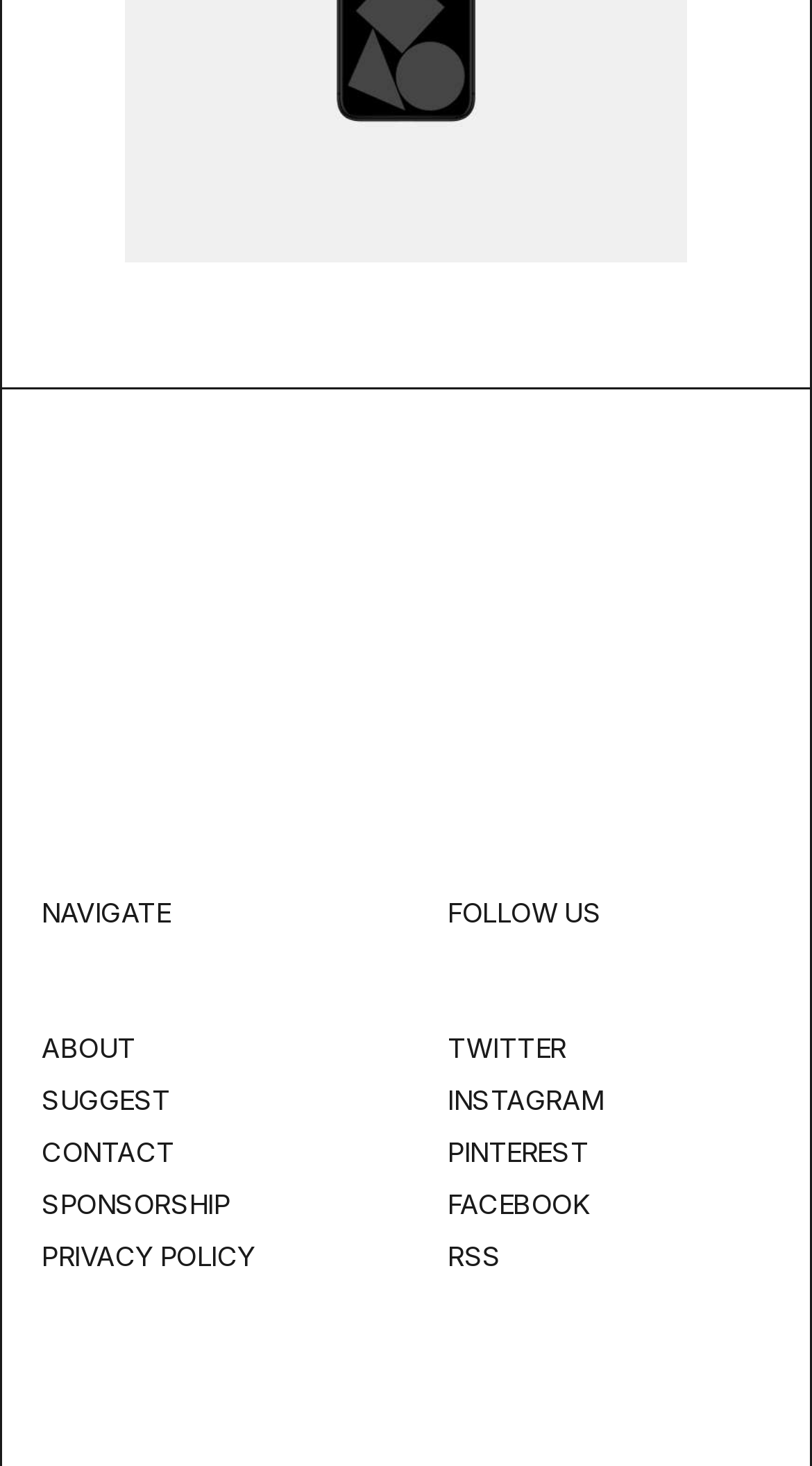Bounding box coordinates are specified in the format (top-left x, top-left y, bottom-right x, bottom-right y). All values are floating point numbers bounded between 0 and 1. Please provide the bounding box coordinate of the region this sentence describes: Privacy Policy

[0.051, 0.845, 0.315, 0.868]